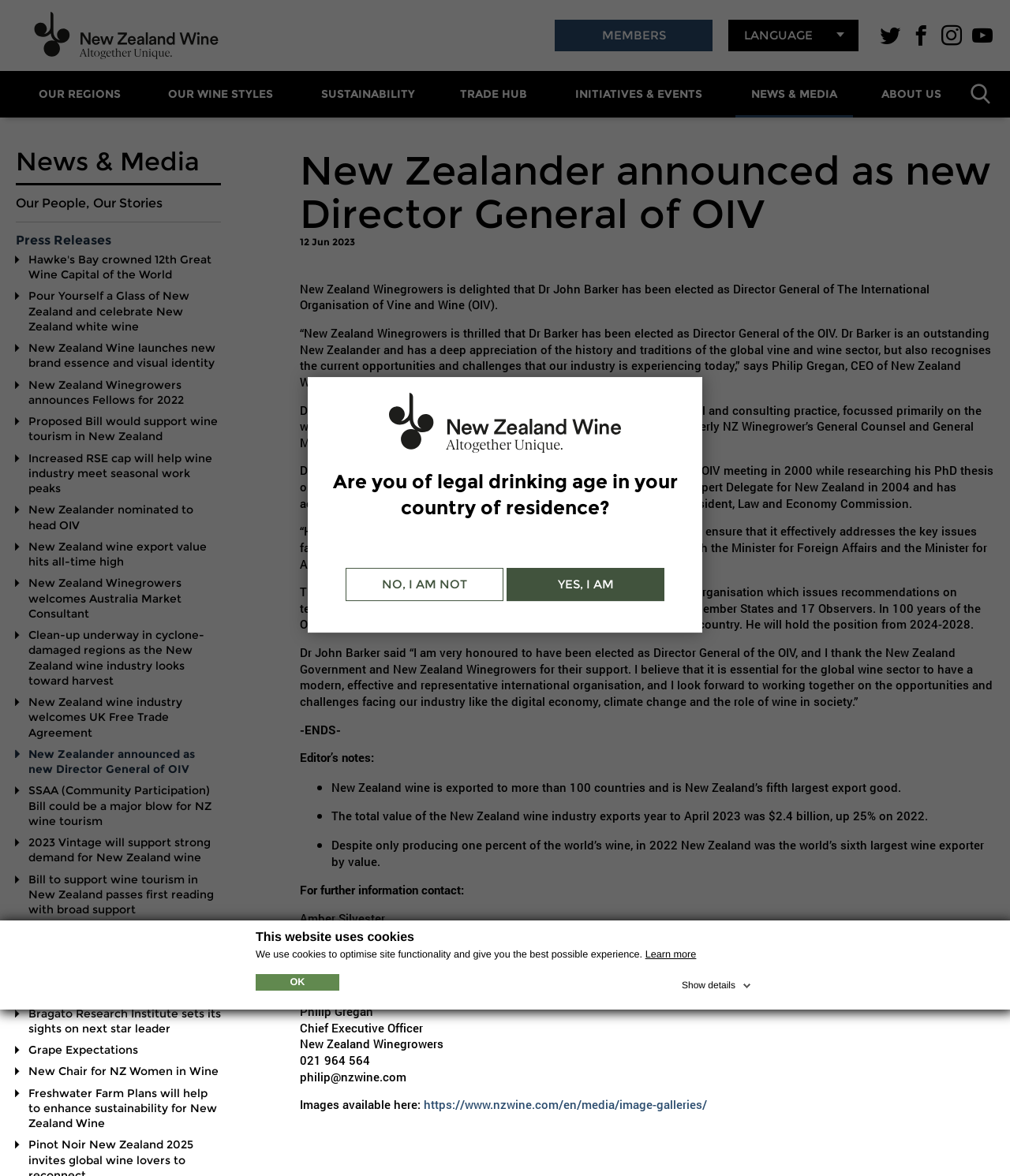Locate the bounding box coordinates of the element that needs to be clicked to carry out the instruction: "Learn more about cookies". The coordinates should be given as four float numbers ranging from 0 to 1, i.e., [left, top, right, bottom].

[0.639, 0.807, 0.689, 0.816]